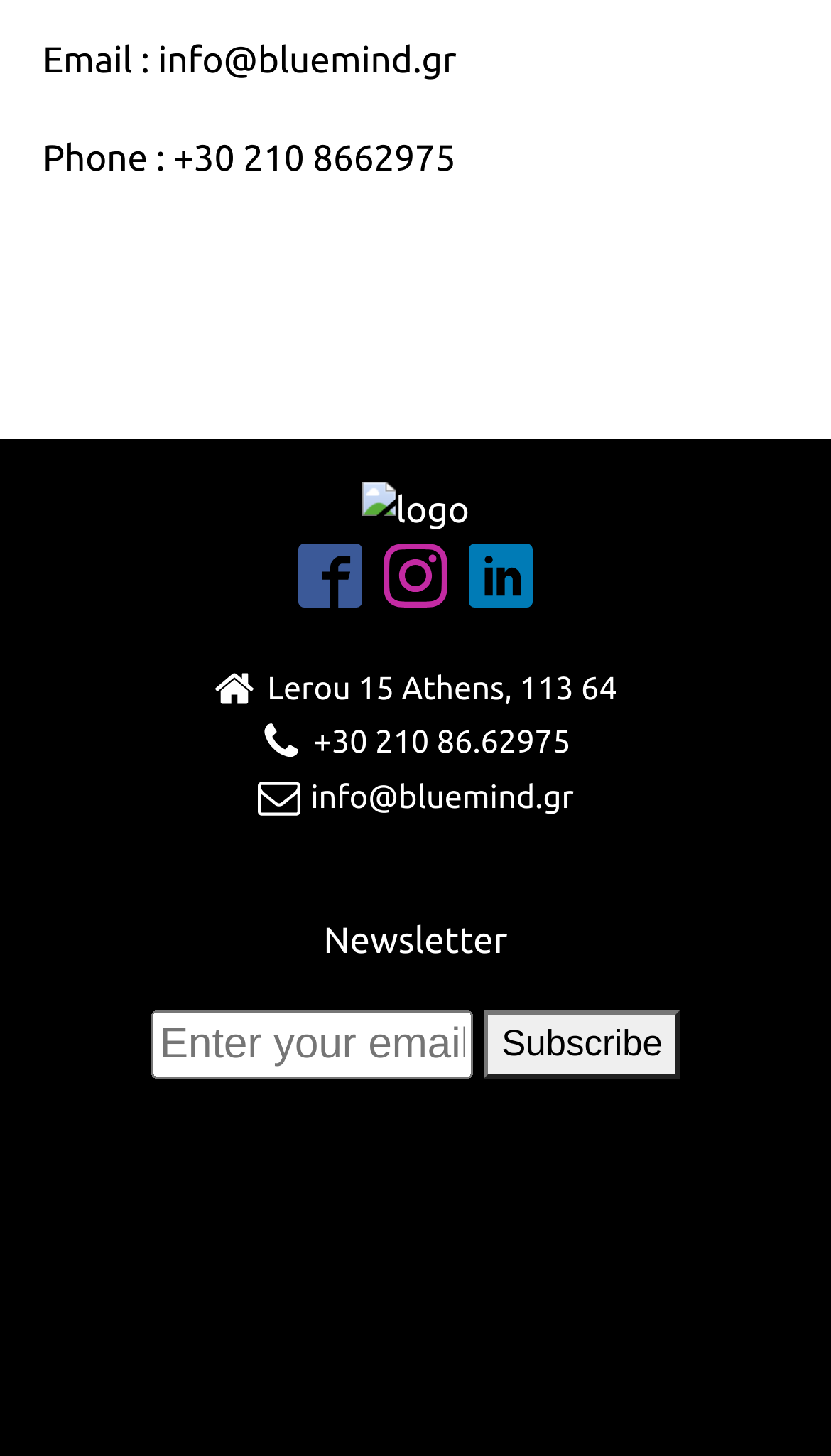How many social media links are there?
Please answer the question with a detailed response using the information from the screenshot.

There are three social media links on the webpage, which are 'Visit our Facebook', 'Visit our Instagram', and 'Visit our LinkedIn', all located in the top section of the webpage.